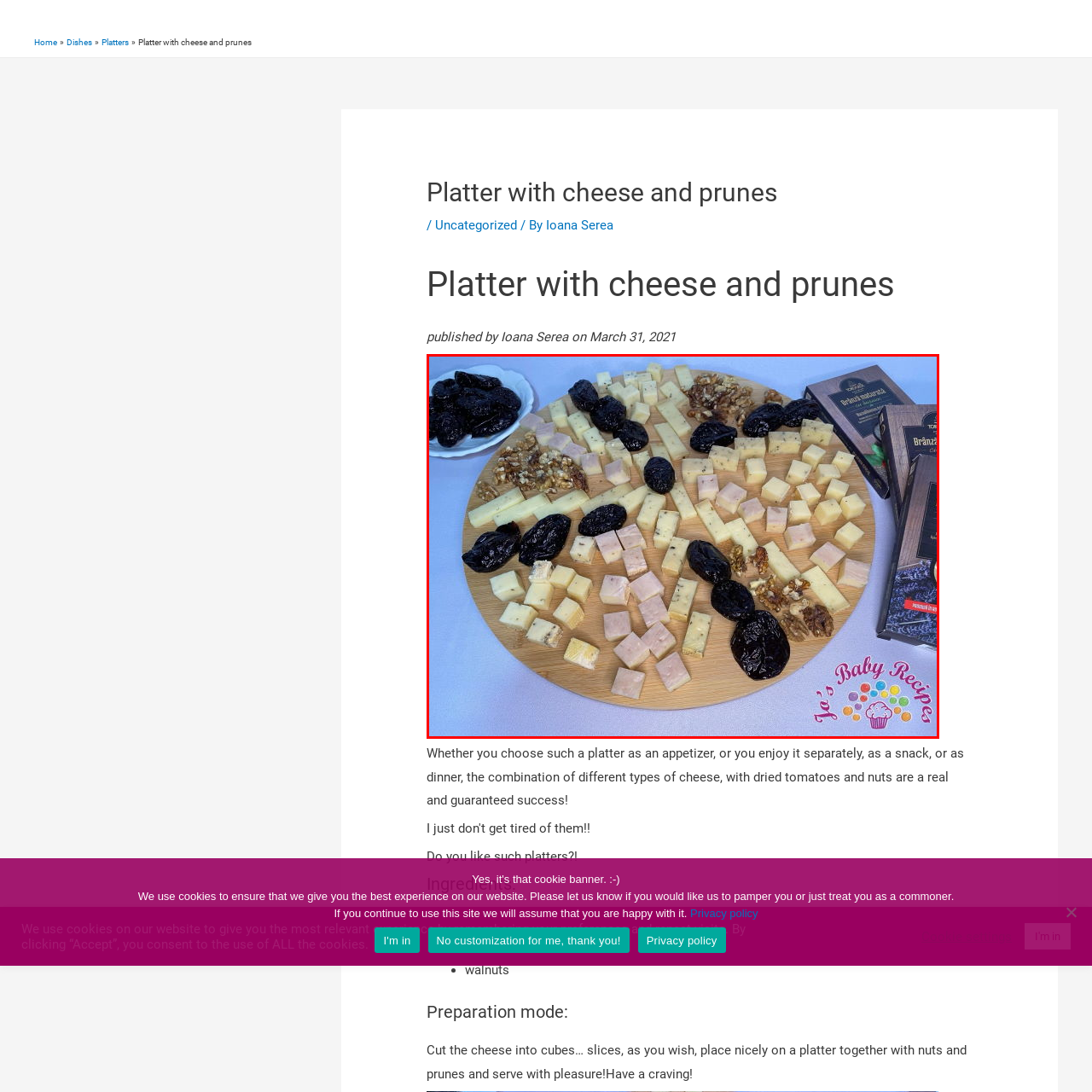What is the purpose of the decorative packaging in the background?
Study the image within the red bounding box and deliver a detailed answer.

The caption notes that the decorative packaging in the background 'adds a touch of elegance to the display', suggesting that its purpose is to enhance the aesthetic appeal of the platter.